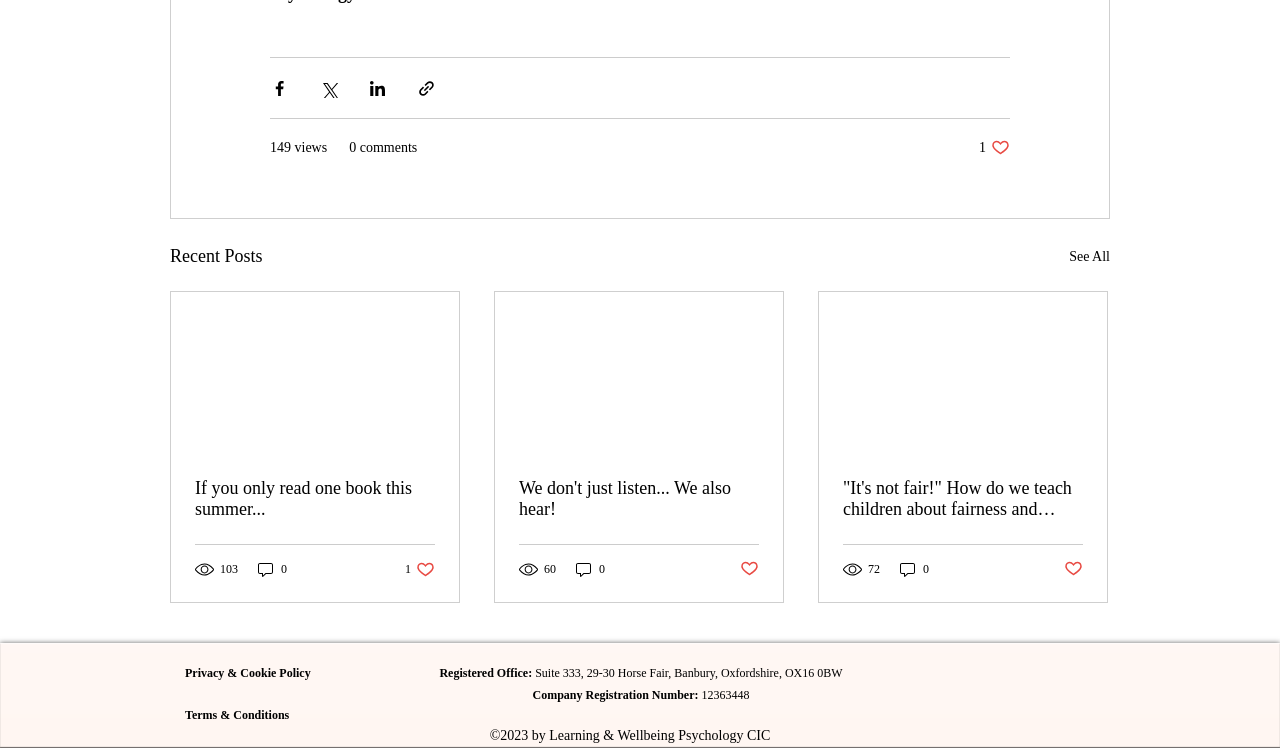Please identify the bounding box coordinates of the area that needs to be clicked to fulfill the following instruction: "Share via Facebook."

[0.211, 0.105, 0.226, 0.13]